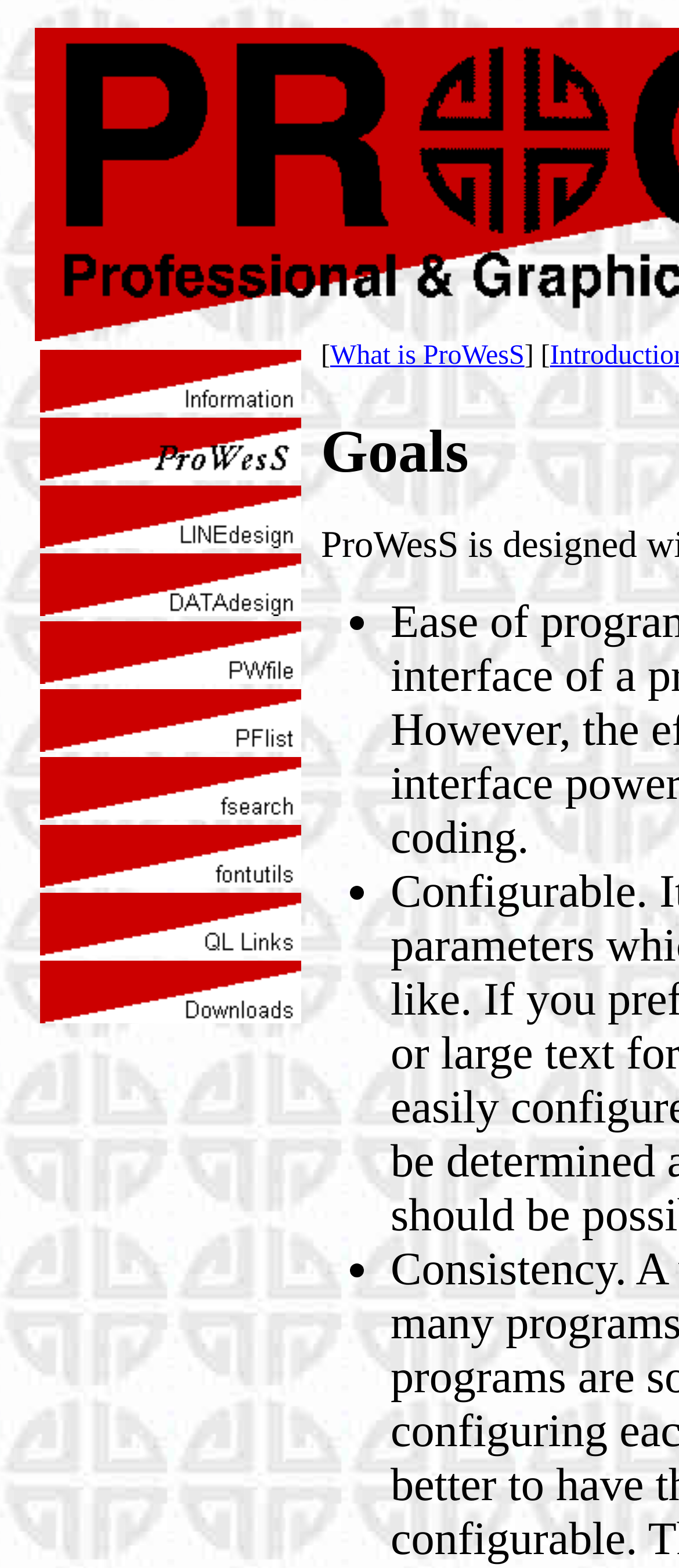Can you determine the bounding box coordinates of the area that needs to be clicked to fulfill the following instruction: "Click on Information"?

[0.059, 0.249, 0.444, 0.267]